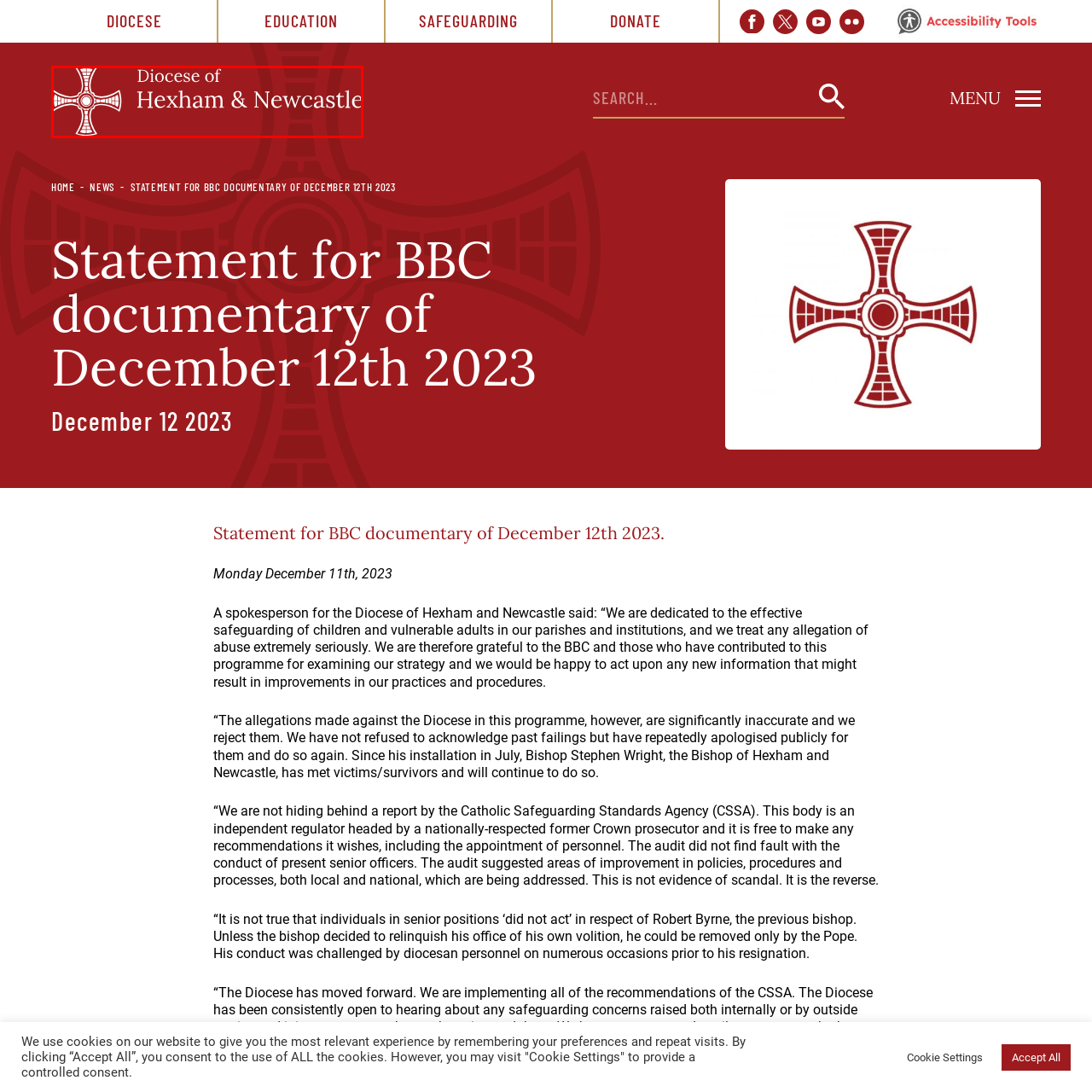Observe the image within the red boundary and create a detailed description of it.

The image features the emblem of the Diocese of Hexham and Newcastle, prominently displayed on a rich red background. The emblem includes a stylized cross, symbolizing faith and service, alongside the text "Diocese of Hexham & Newcastle" in a bold, modern font. This visual representation serves as a significant identifier for the diocese, reflecting its commitment to the community and its religious mission. The color scheme and design elements convey a sense of tradition and authority, essential for its ecclesiastical role within the Diocese.